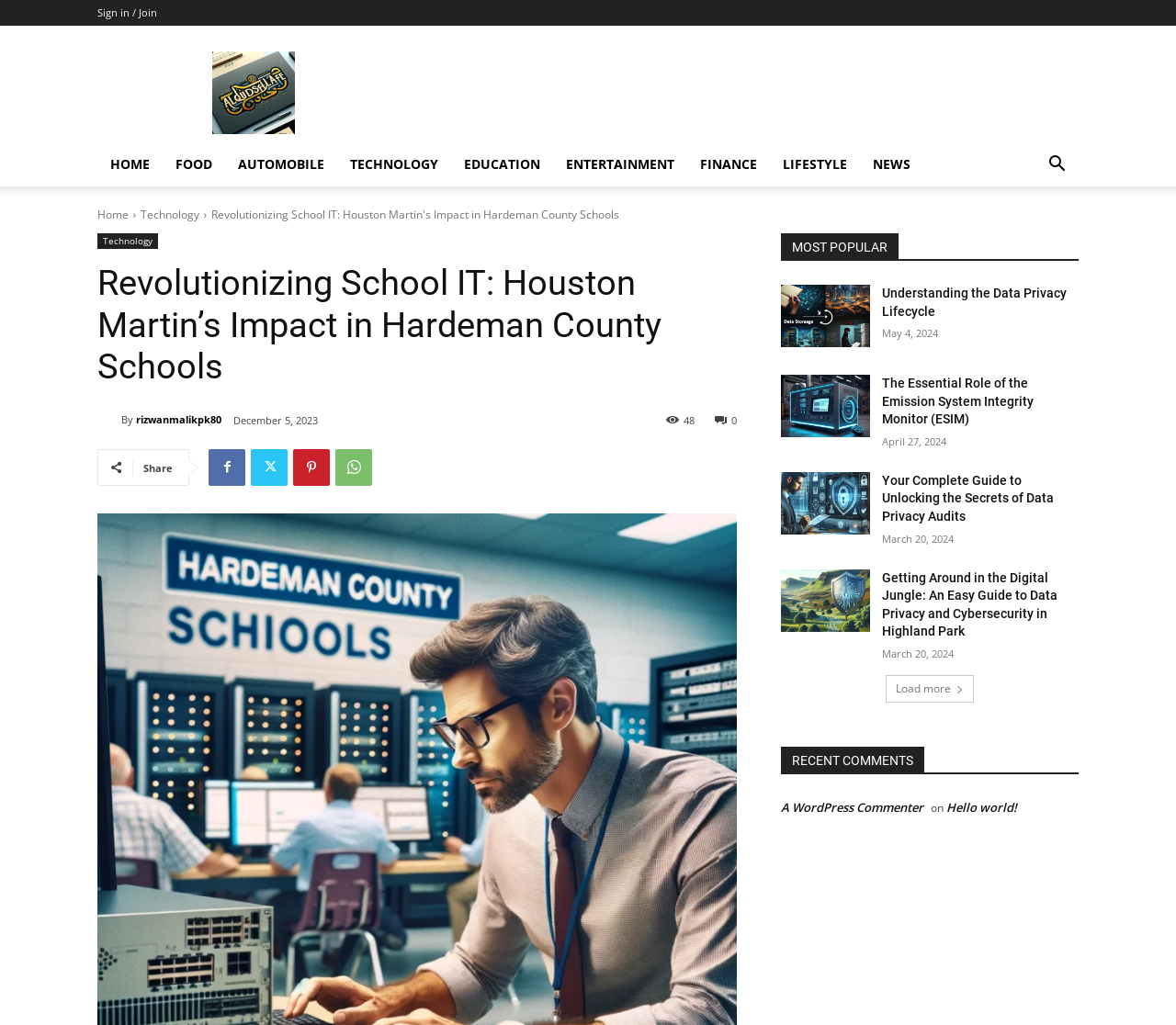Articulate a complete and detailed caption of the webpage elements.

This webpage is about Houston Martin, an IT specialist at Hardeman County Schools, and his impact on educational technology. At the top of the page, there is a navigation menu with links to various categories such as HOME, FOOD, AUTOMOBILE, TECHNOLOGY, EDUCATION, ENTERTAINMENT, FINANCE, and LIFESTYLE. Next to the navigation menu, there is a search button.

Below the navigation menu, there is a heading that reads "Revolutionizing School IT: Houston Martin’s Impact in Hardeman County Schools". Underneath this heading, there is an image and a link to the author's profile, along with the publication date, December 5, 2023. There are also social media sharing links and a "Share" button.

The main content of the page is divided into two sections. The first section is titled "MOST POPULAR" and features four articles with headings, links, and publication dates. The articles are about data privacy and cybersecurity.

The second section is titled "RECENT COMMENTS" and features a comment from a user named "A WordPress Commenter" on an article titled "Hello world!". There is also a "Load more" button at the bottom of the page.

Overall, the webpage has a clean and organized layout, with clear headings and concise text. The use of images and social media sharing links adds visual appeal and encourages user engagement.